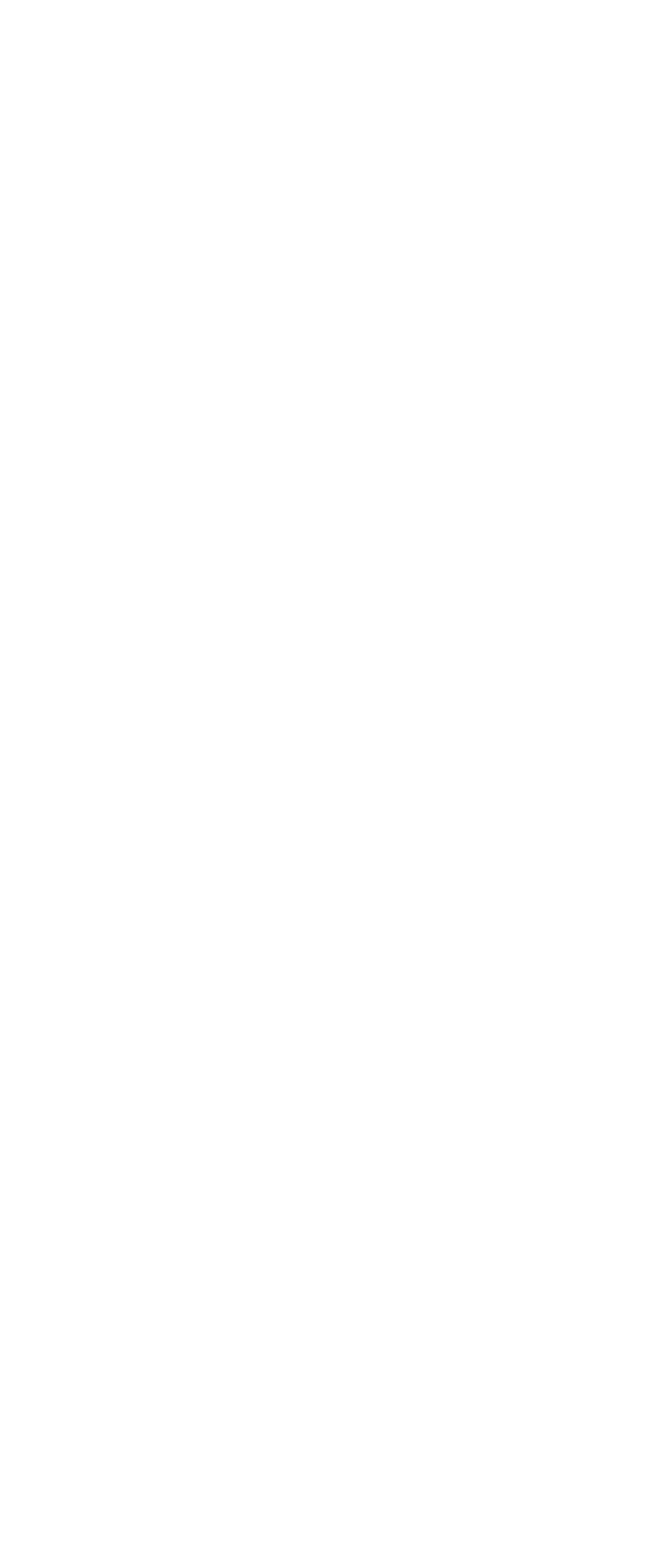What is the purpose of the 'About' section?
Refer to the image and offer an in-depth and detailed answer to the question.

The 'About' section is likely to provide information about Flickering Myth, its mission, and its goals, as it is a common practice for websites to have an 'About' section that provides background information about the website or organization.